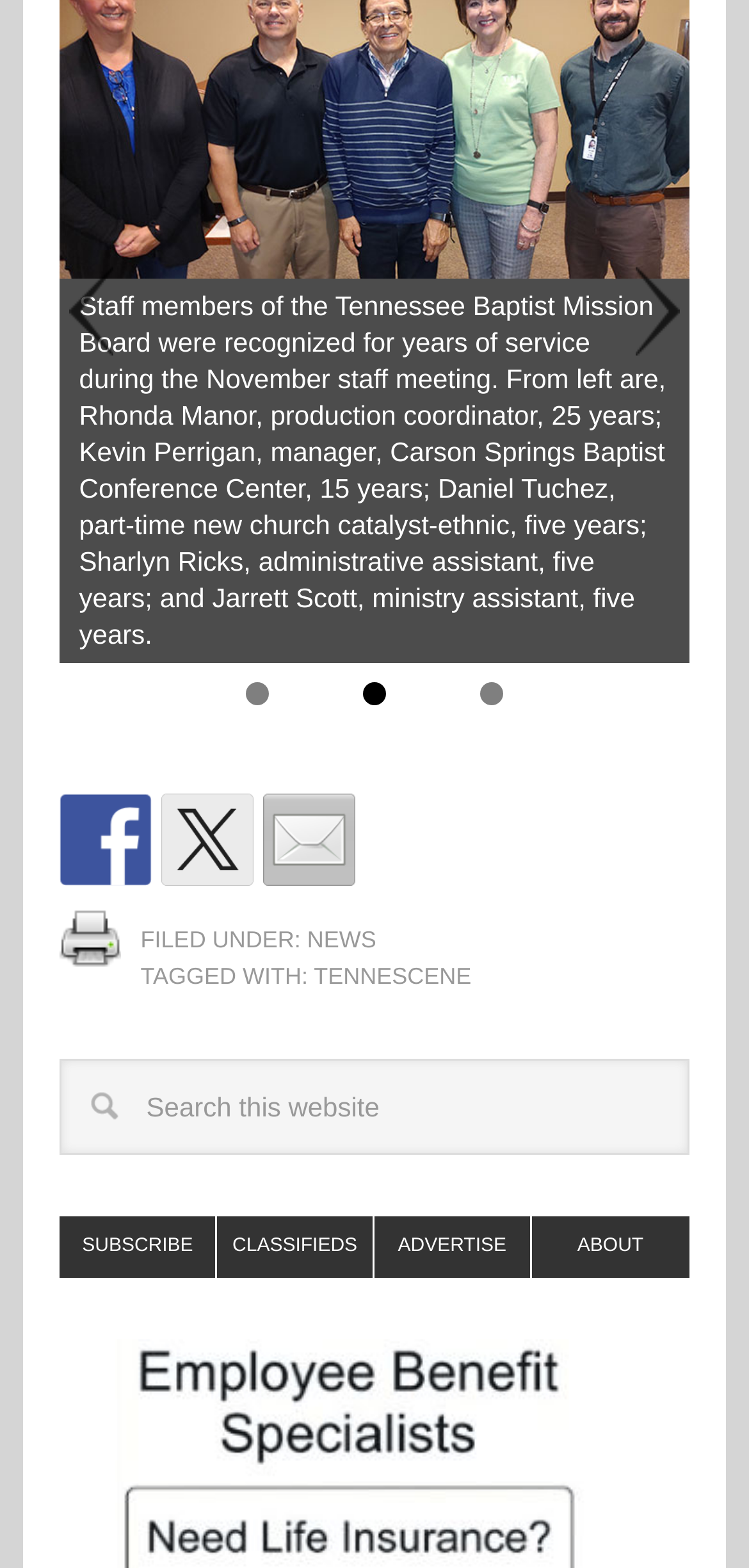Give a concise answer using only one word or phrase for this question:
What is the name of the award received by Wade Akins?

Ken Sparks Award